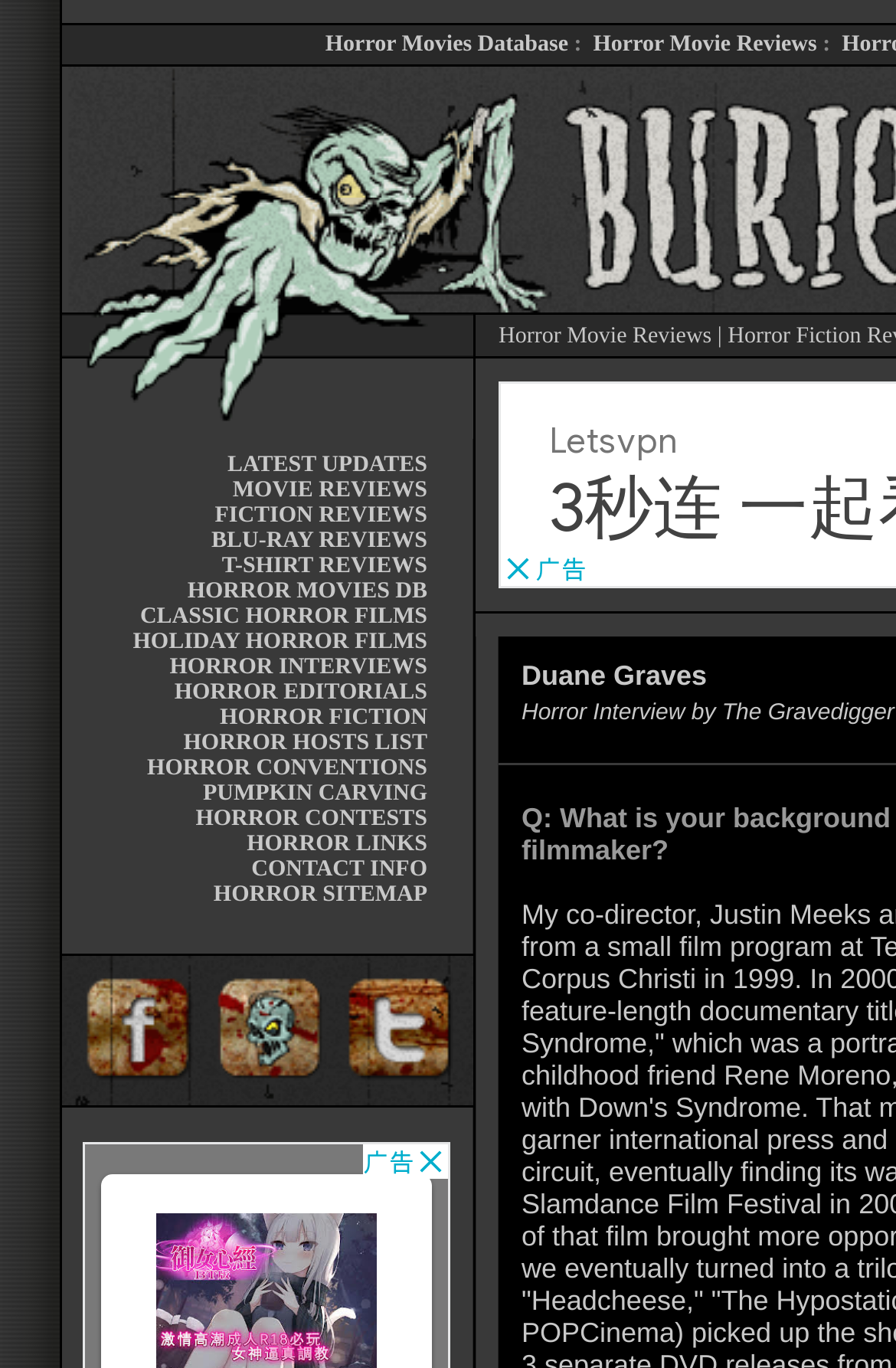Could you provide the bounding box coordinates for the portion of the screen to click to complete this instruction: "Follow Buried.com on Facebook"?

[0.069, 0.795, 0.223, 0.813]